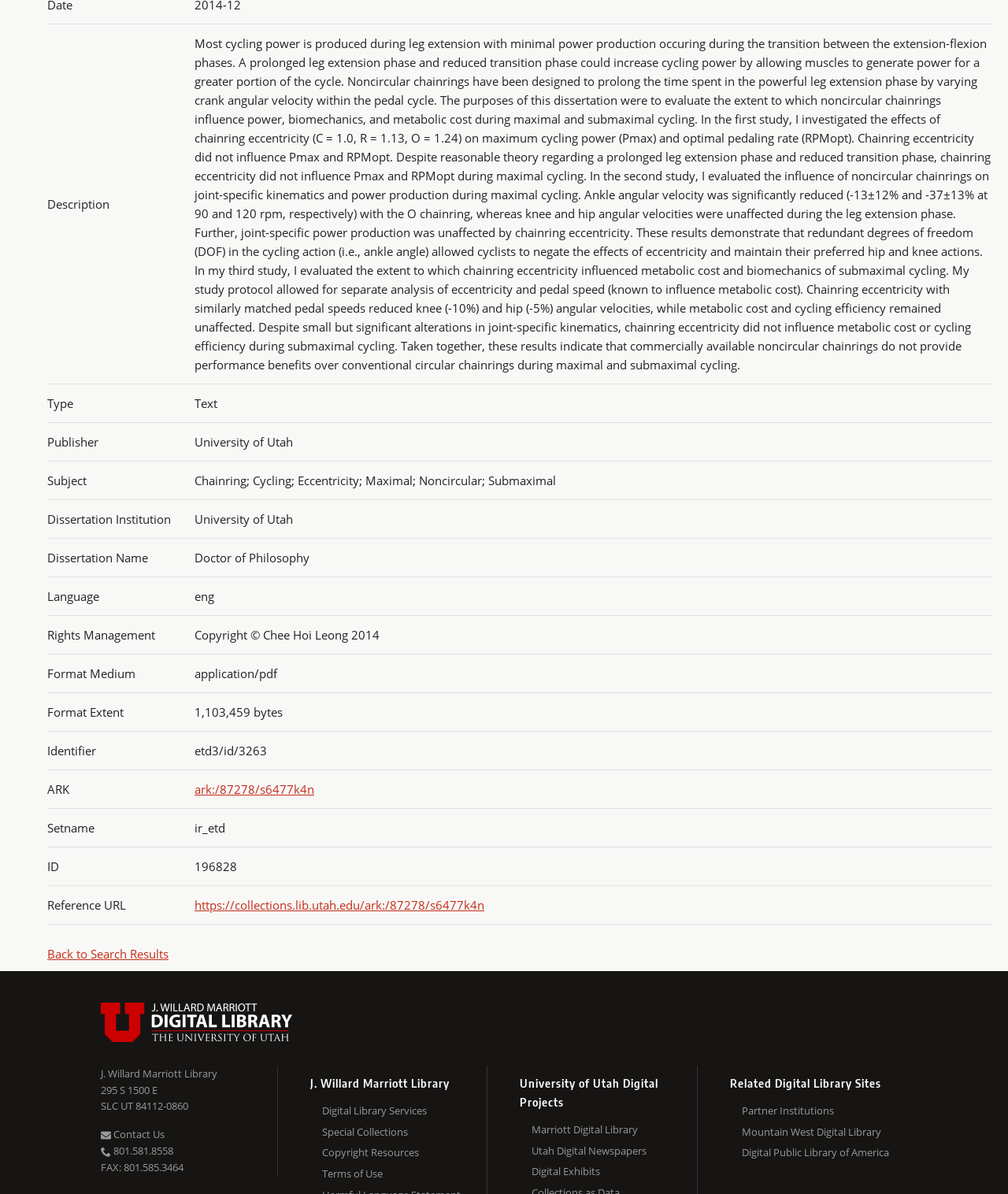Identify the bounding box coordinates of the area that should be clicked in order to complete the given instruction: "Access the 'Utah Digital Newspapers' website". The bounding box coordinates should be four float numbers between 0 and 1, i.e., [left, top, right, bottom].

[0.528, 0.822, 0.691, 0.839]